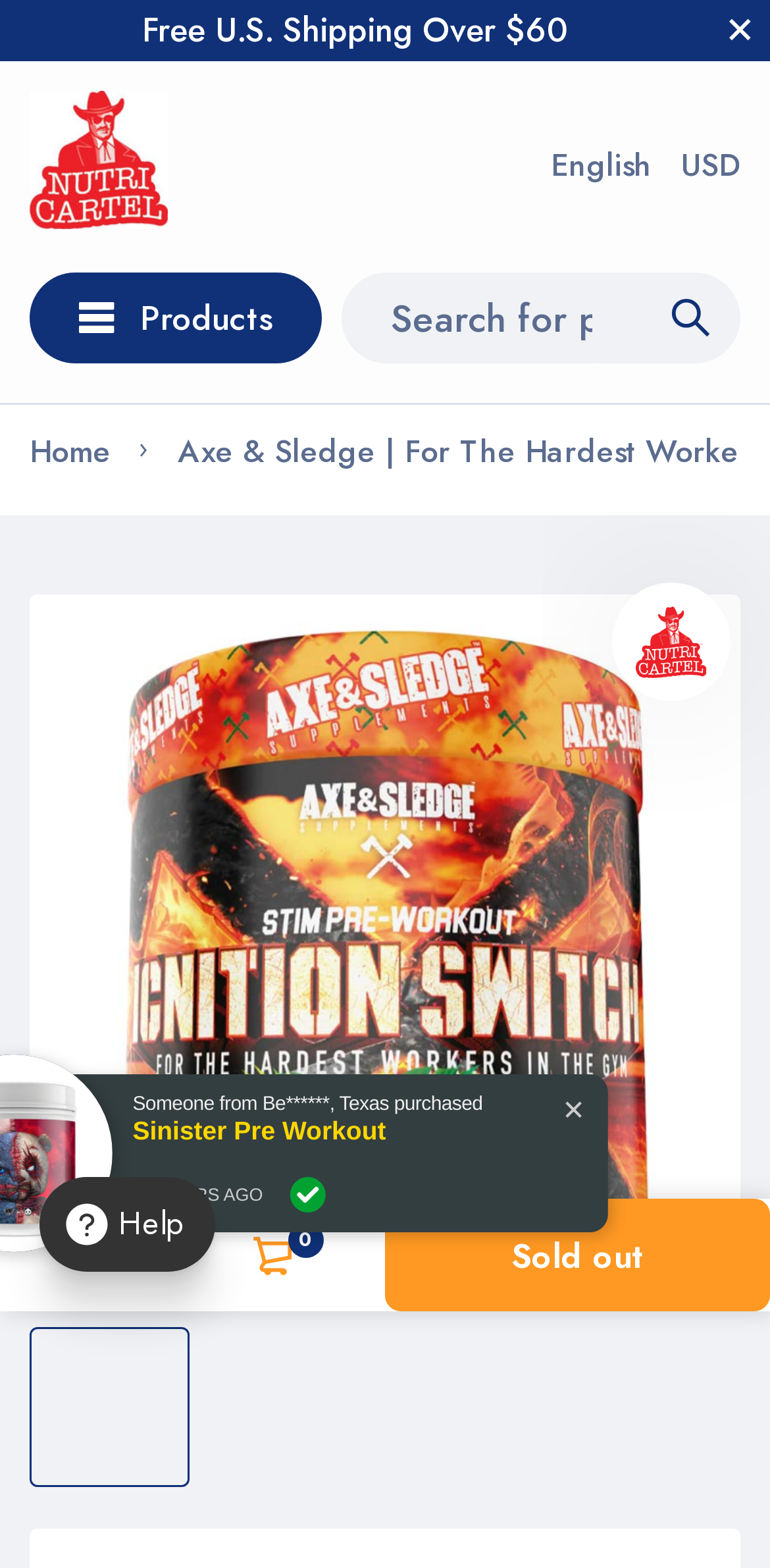Provide the bounding box coordinates of the HTML element described as: "name="q" placeholder="Search for products..."". The bounding box coordinates should be four float numbers between 0 and 1, i.e., [left, top, right, bottom].

[0.444, 0.174, 0.833, 0.232]